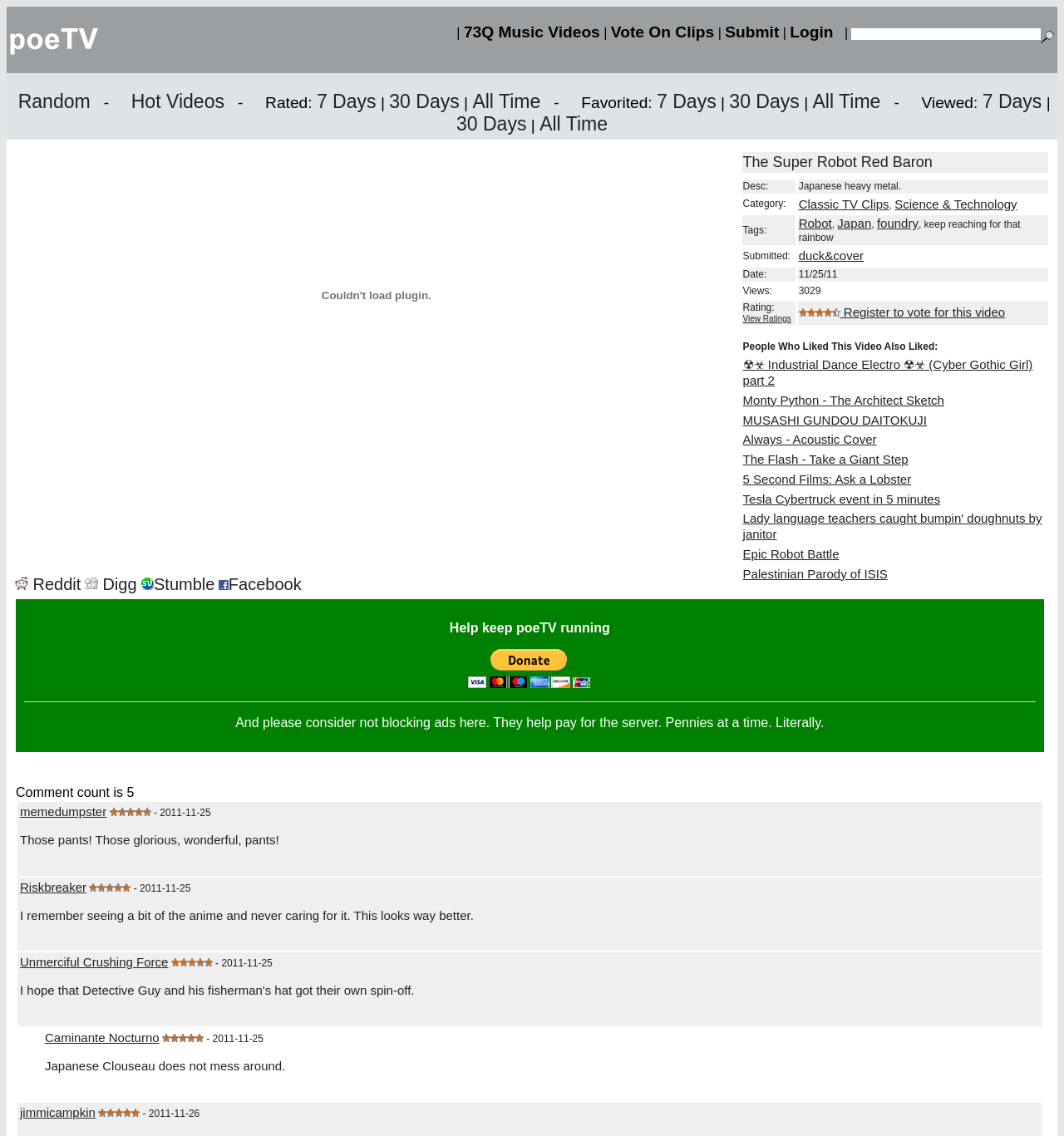Highlight the bounding box of the UI element that corresponds to this description: "Palestinian Parody of ISIS".

[0.698, 0.499, 0.834, 0.511]